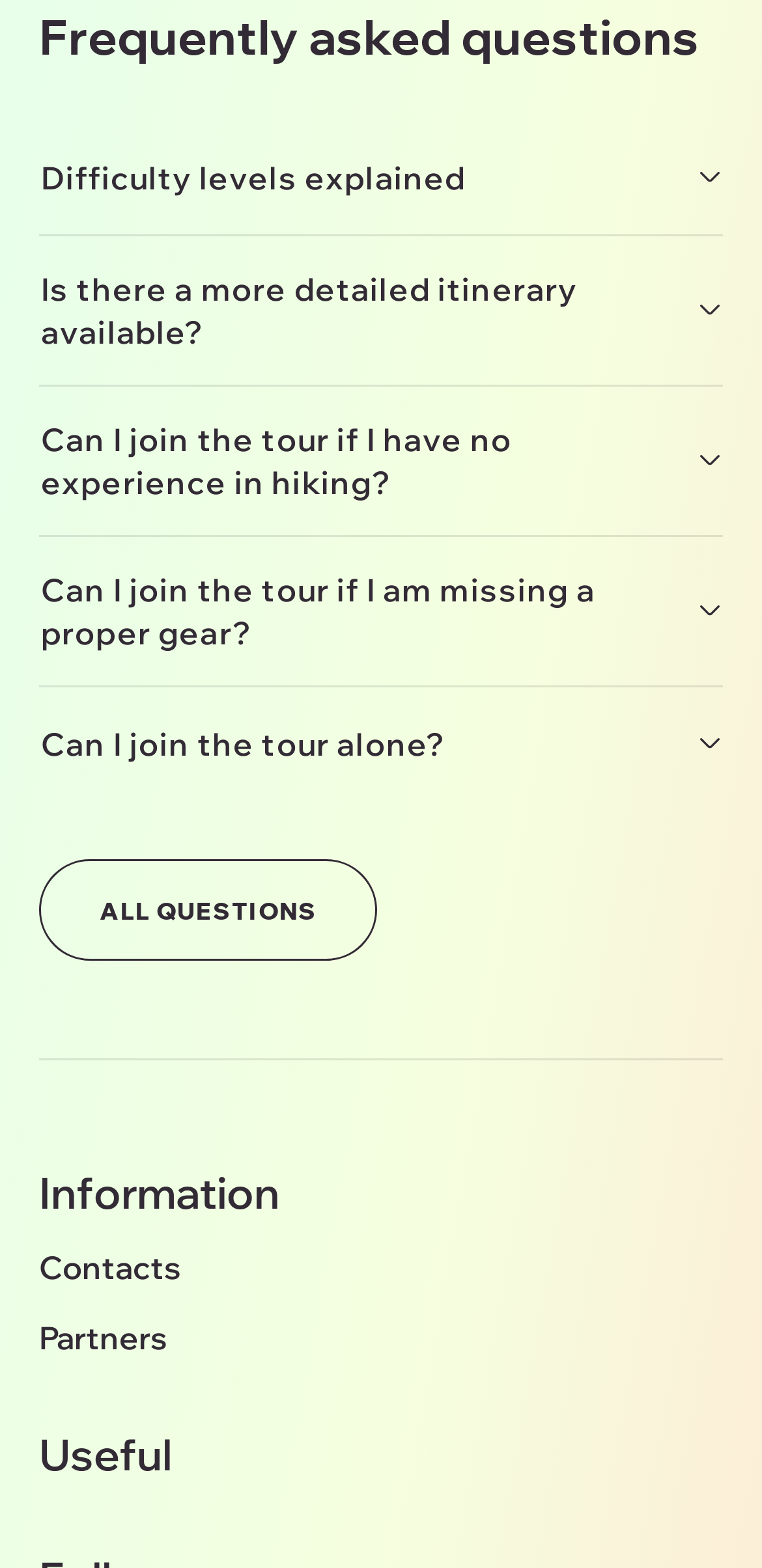Find the bounding box coordinates for the area that should be clicked to accomplish the instruction: "View ambiorixg12's profile".

None